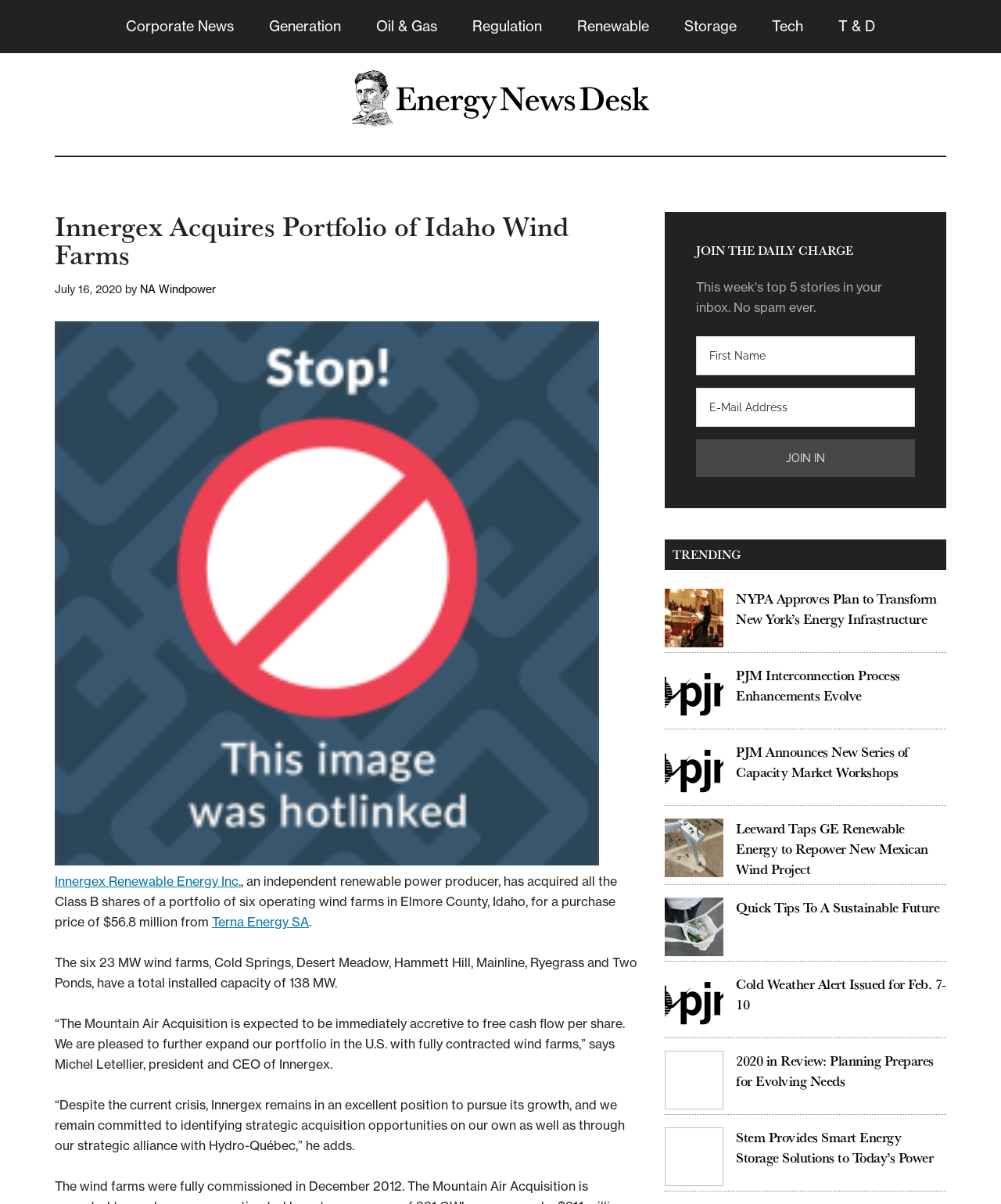Please determine the bounding box coordinates of the element to click in order to execute the following instruction: "Click on the 'NYPA Approves Plan to Transform New York’s Energy Infrastructure' link". The coordinates should be four float numbers between 0 and 1, specified as [left, top, right, bottom].

[0.735, 0.488, 0.936, 0.522]